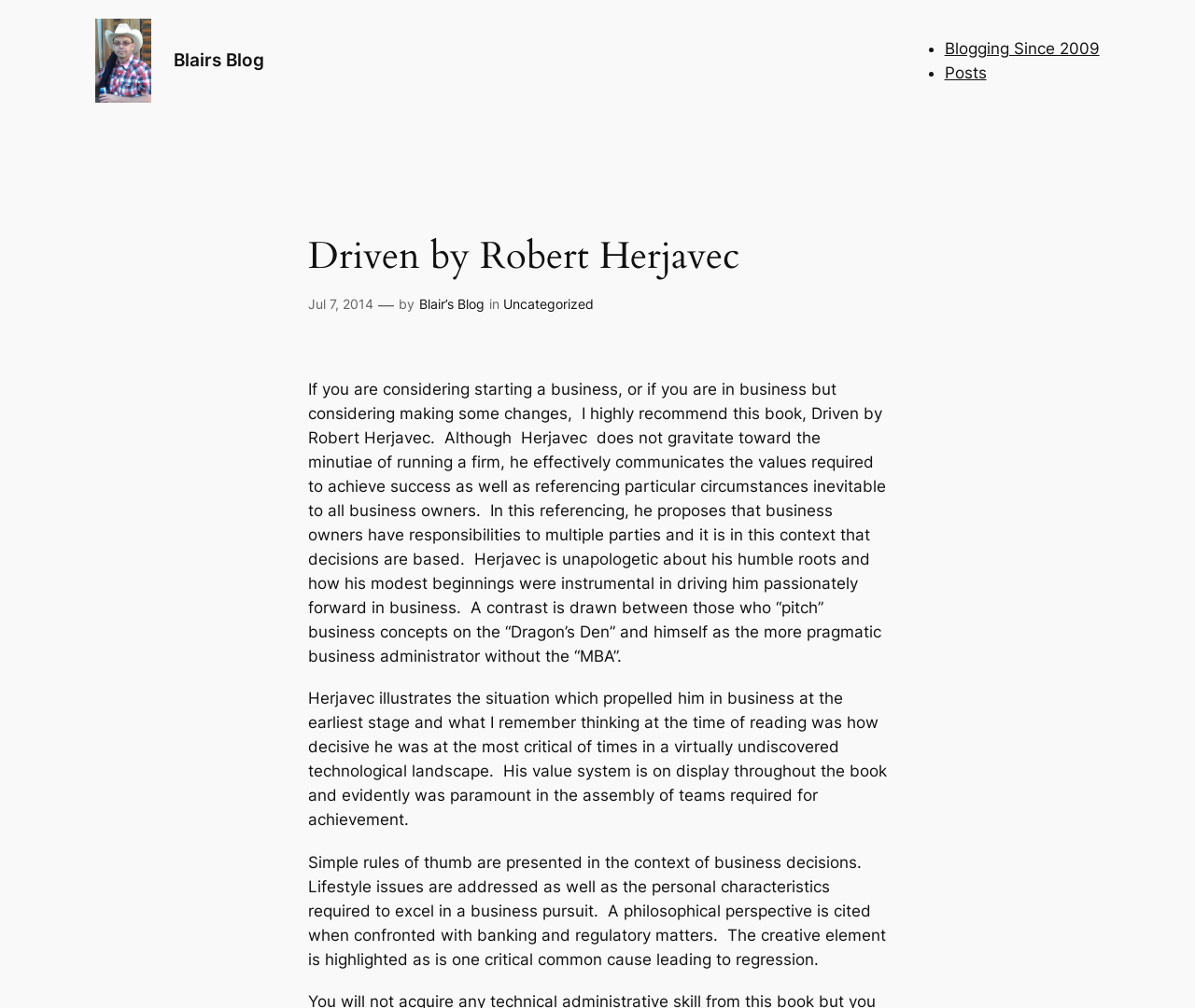Provide the bounding box coordinates for the specified HTML element described in this description: "Diet & Nutrition". The coordinates should be four float numbers ranging from 0 to 1, in the format [left, top, right, bottom].

None